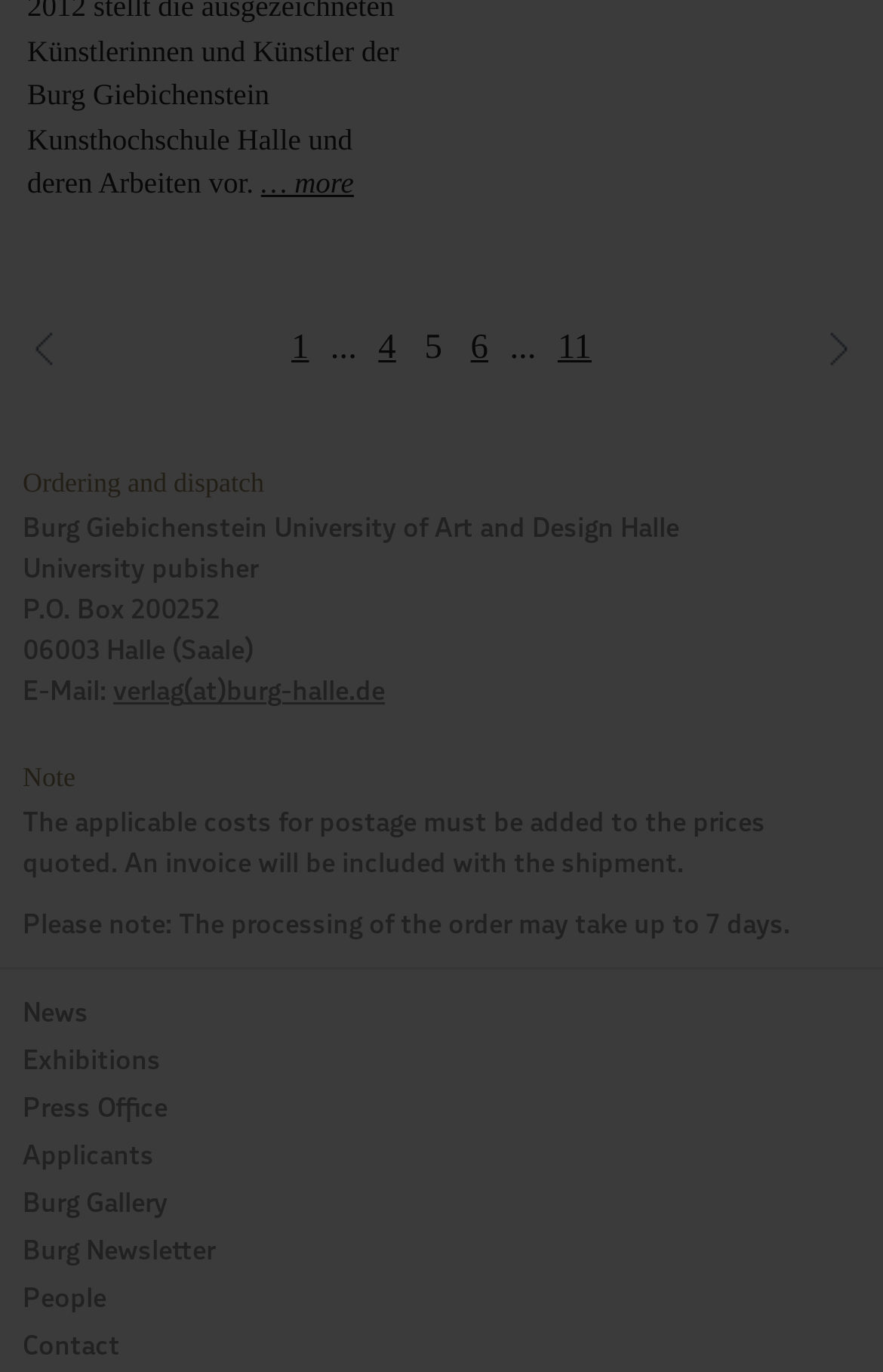Determine the bounding box coordinates for the UI element with the following description: "11". The coordinates should be four float numbers between 0 and 1, represented as [left, top, right, bottom].

[0.624, 0.236, 0.678, 0.274]